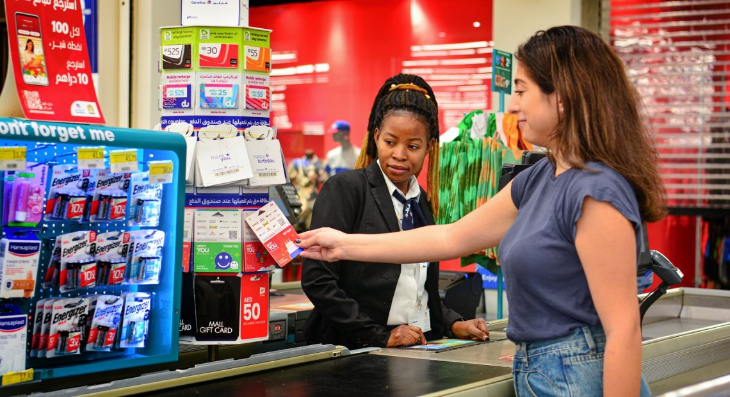Explain all the elements you observe in the image.

In a vibrant retail environment, a customer is engaged in a transaction at the checkout counter, illustrating the experience of shopping. The scene captures a young woman with long hair, wearing a casual blue shirt and denim shorts, presenting a gift card to the cashier, who is dressed in professional attire with a black jacket and a white shirt. The cashier, focused on the transaction, looks up at the customer with a welcoming expression, indicating a positive shopping experience.

Surrounding them, a variety of colorful gift cards and products are displayed prominently on the counter. Brightly colored packaging, including gift cards in different denominations, is visible, showcasing a diverse selection available for purchase. The setting is well-lit, further emphasizing the dynamic atmosphere of the store, which appears to be bustling with shoppers in the background, enhancing the overall vibrancy of the retail experience.